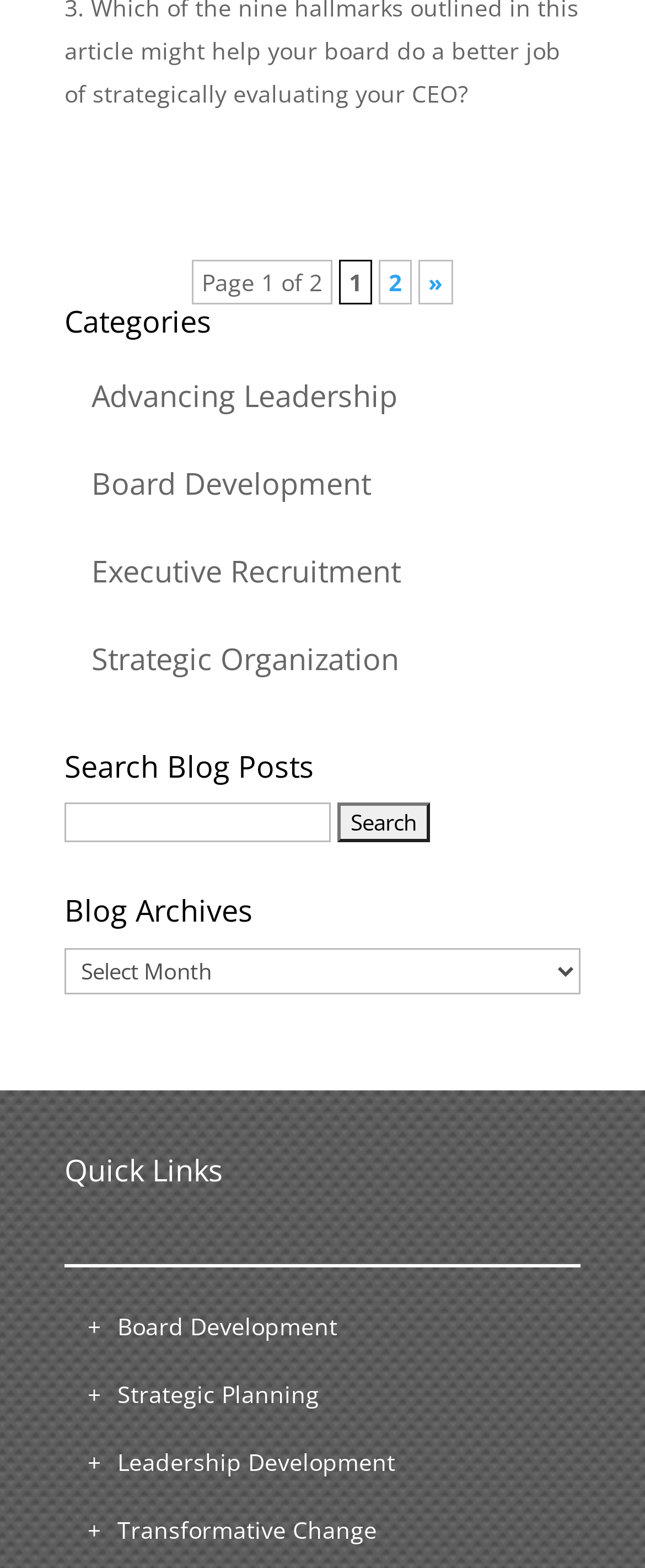Determine the bounding box coordinates for the area you should click to complete the following instruction: "view leadership development quick link".

[0.182, 0.923, 0.613, 0.943]